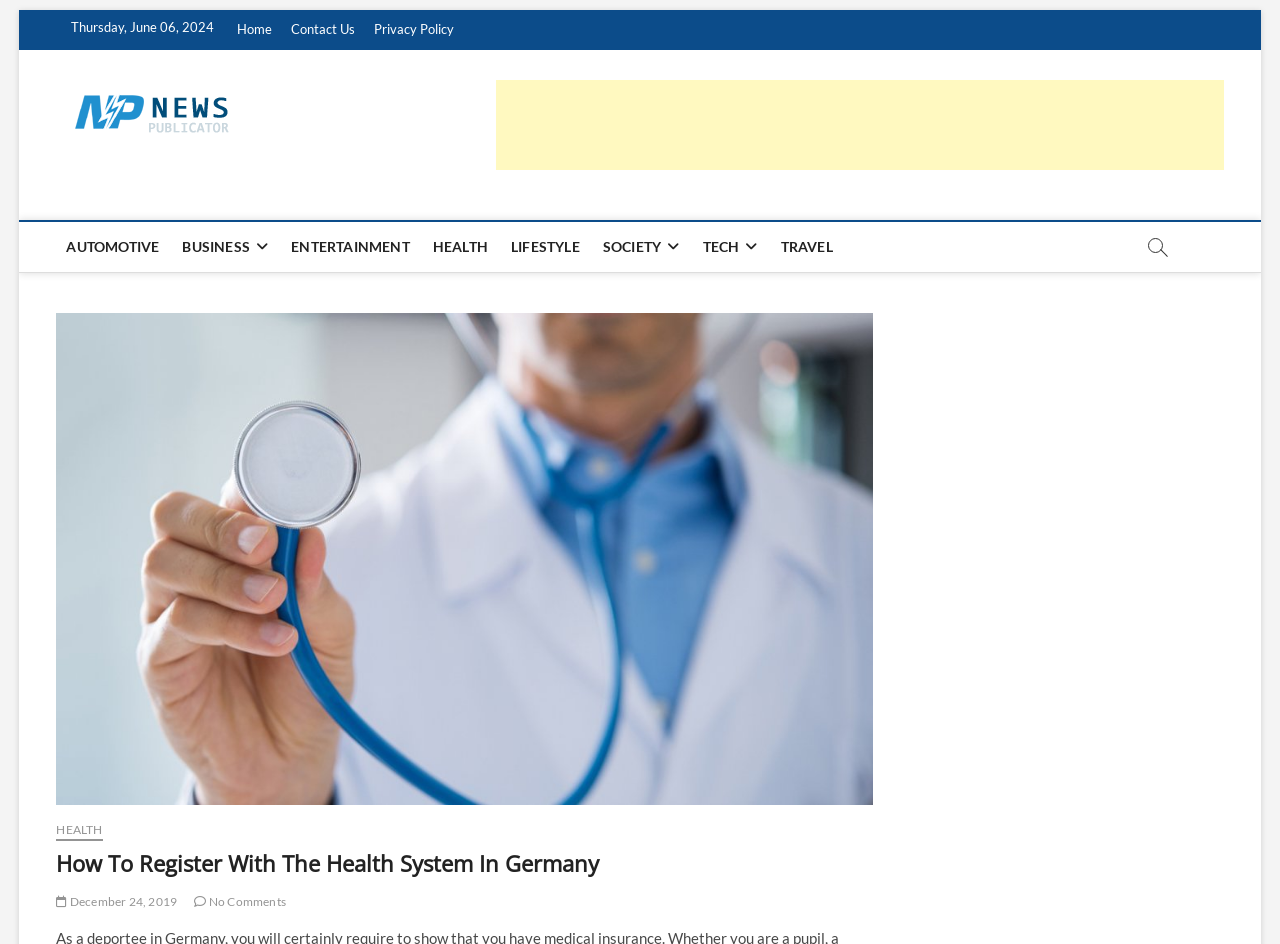Determine the bounding box coordinates in the format (top-left x, top-left y, bottom-right x, bottom-right y). Ensure all values are floating point numbers between 0 and 1. Identify the bounding box of the UI element described by: No Comments

[0.152, 0.947, 0.223, 0.963]